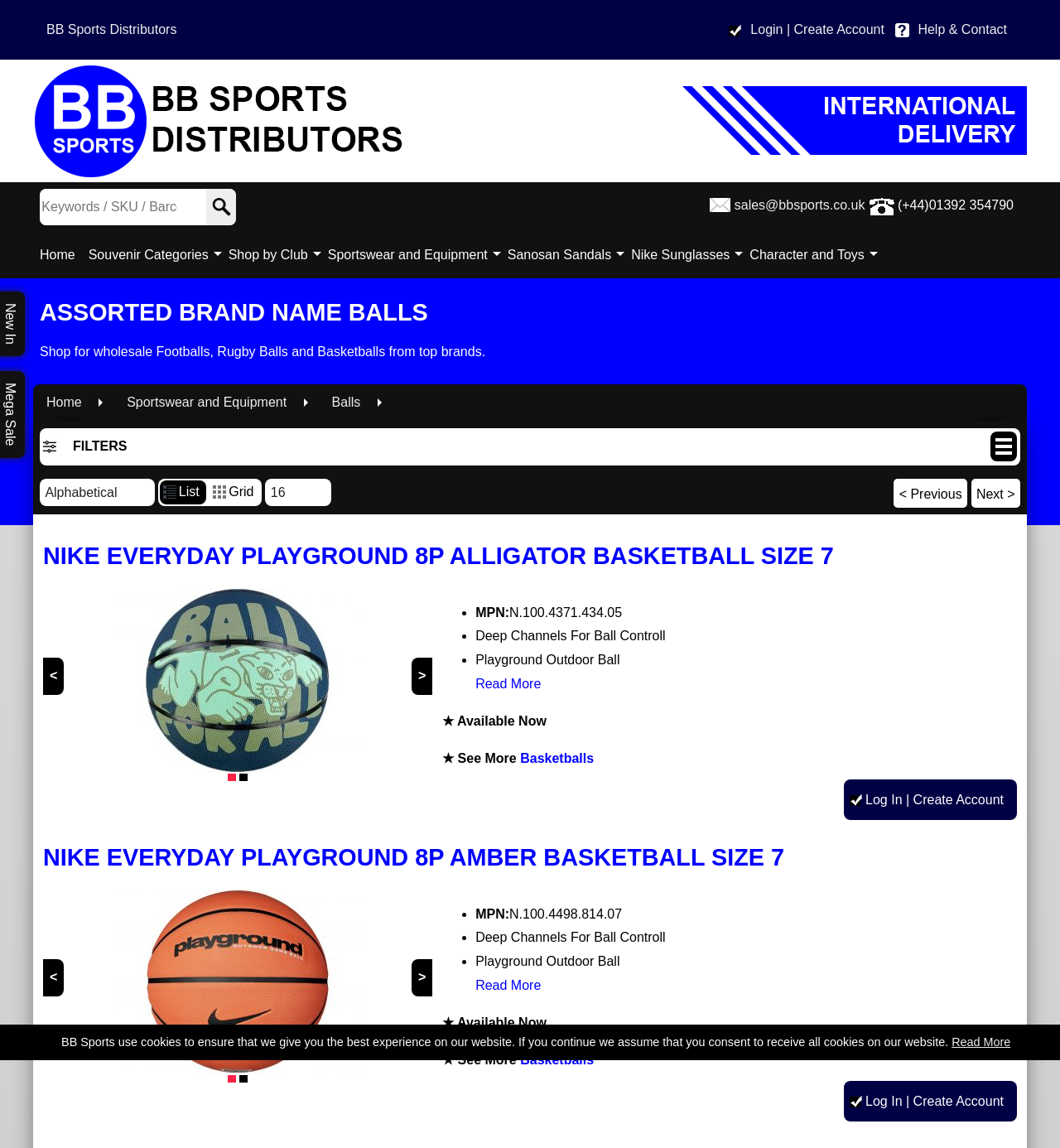What is the brand of the first product?
Look at the image and respond to the question as thoroughly as possible.

I looked at the product information section and found the first product, which is 'NIKE EVERYDAY PLAYGROUND 8P ALLIGATOR BASKETBALL SIZE 7'. The brand of this product is Nike.